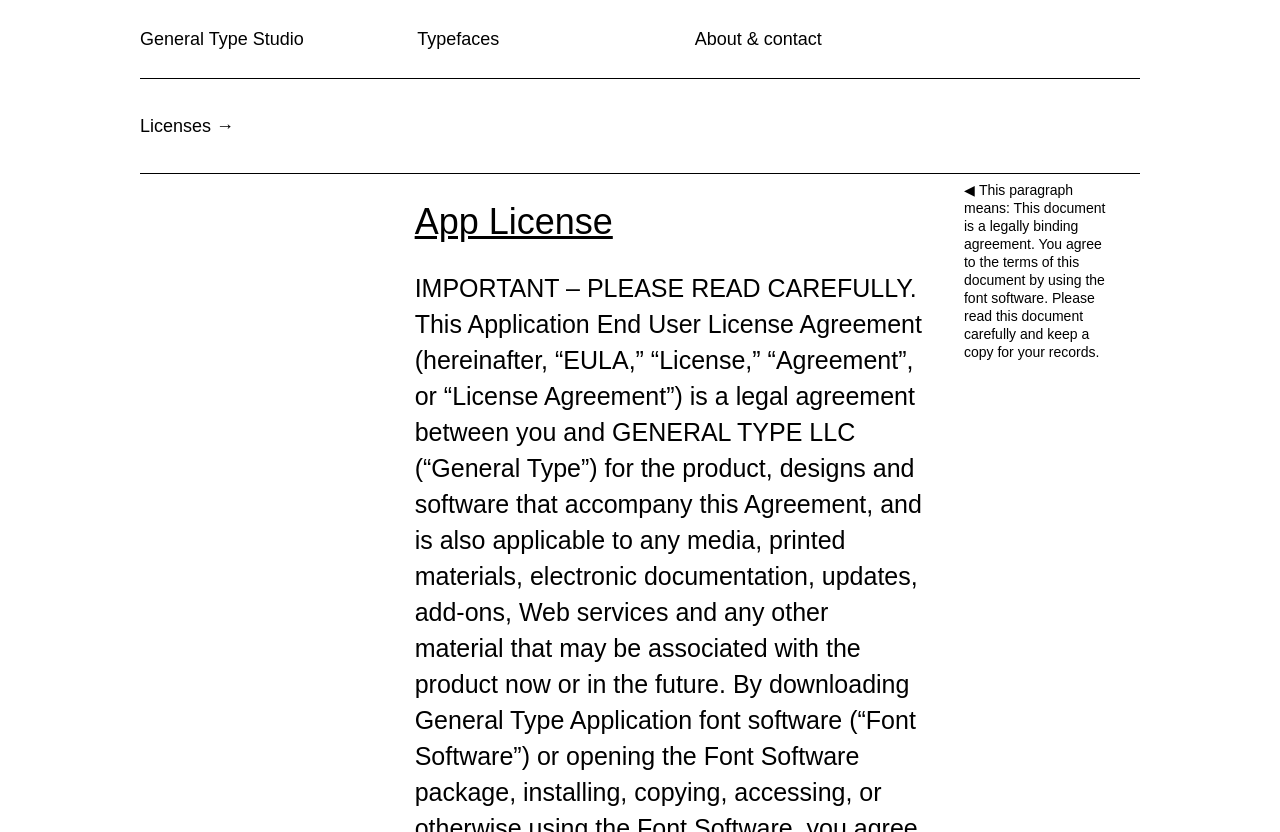Explain the webpage's layout and main content in detail.

The webpage is titled "General Type Studio: App" and appears to be a landing page for a font or typeface application. At the top, there is a prominent heading "General Type Studio" with a link to the same name, taking up about a quarter of the screen width. To the right of this heading, there are two more links, "Typefaces" and "About & contact", spaced evenly apart.

Below the top section, there is a heading "Licenses →" that spans almost the entire screen width. This heading contains a link to "Licenses →" and is followed by a subheading "App License" positioned about halfway across the screen. Below the "App License" heading, there is a block of text that describes the terms of the license agreement, stating that by using the font software, the user agrees to the terms outlined in the document. This text block takes up about a third of the screen height.